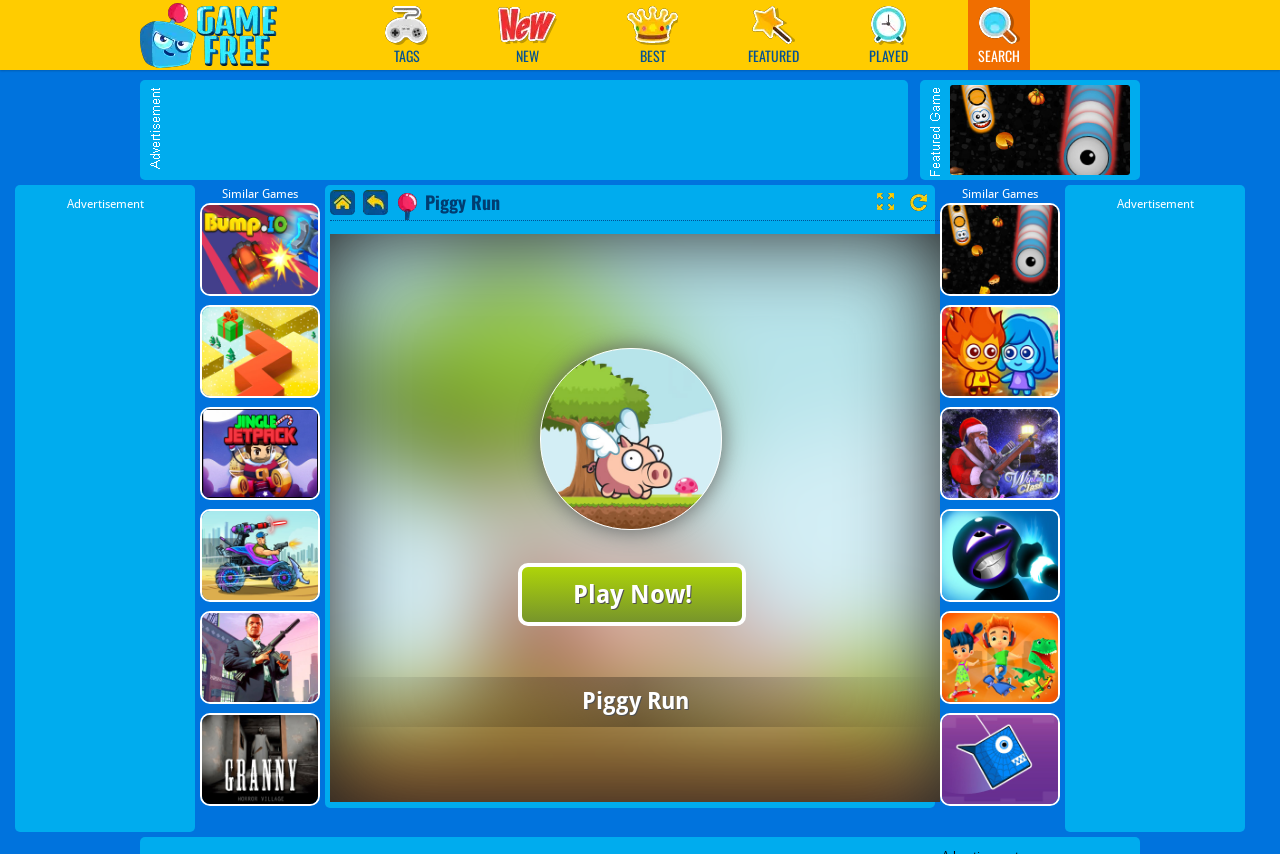Provide a one-word or brief phrase answer to the question:
What is the call-to-action for the game?

Play Now!